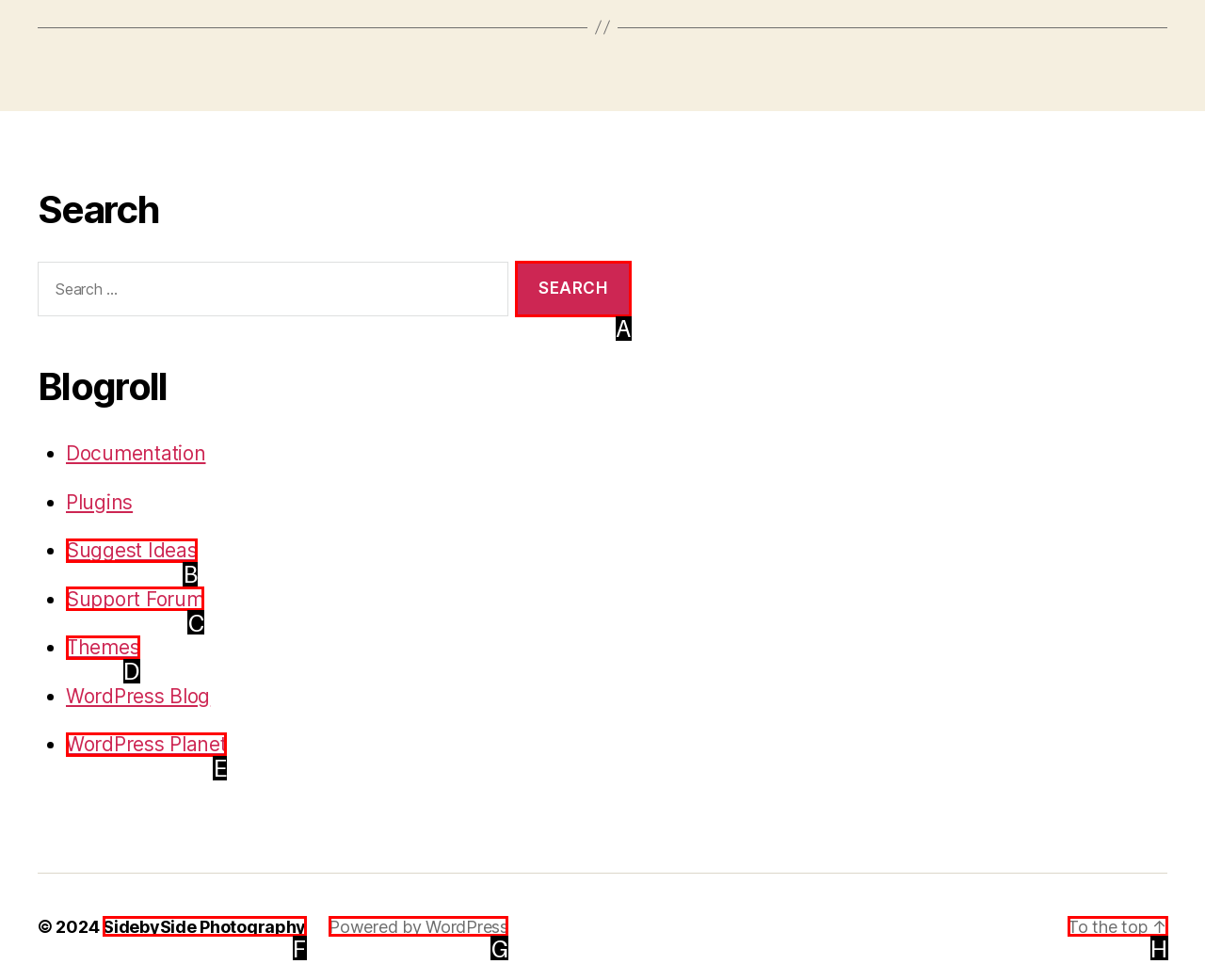Select the appropriate option that fits: Powered by WordPress
Reply with the letter of the correct choice.

G